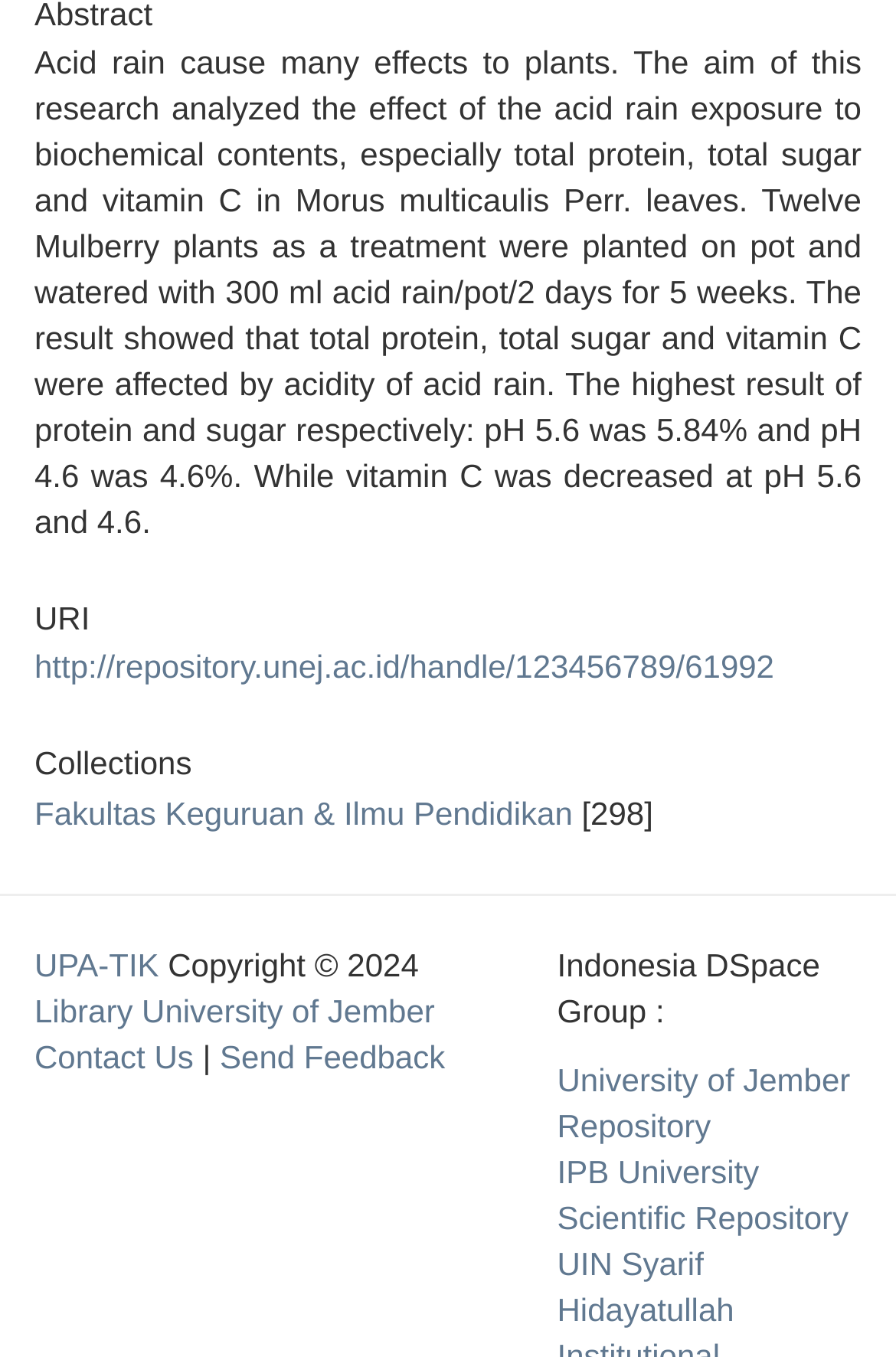What is the research about?
Craft a detailed and extensive response to the question.

The research is about the effect of acid rain exposure on biochemical contents, especially total protein, total sugar, and vitamin C in Morus multicaulis Perr. leaves.